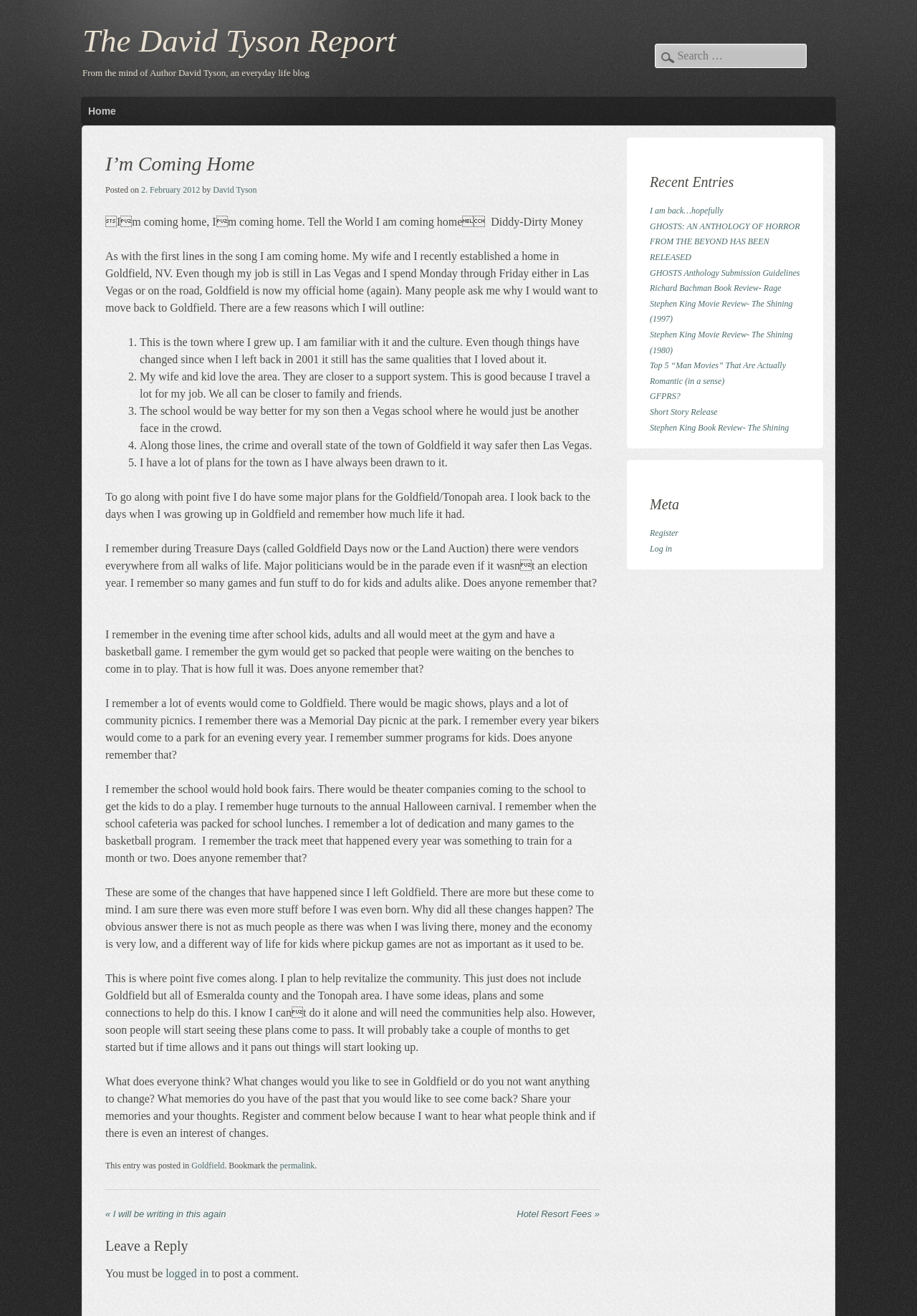What is the name of the song mentioned in the blog post?
Using the image as a reference, answer the question in detail.

The name of the song mentioned in the blog post can be found in the text '“I’m coming home, I’m coming home. Tell the World I am coming home”' with the bounding box coordinates [0.115, 0.164, 0.529, 0.173]. This indicates that the song mentioned is 'I'm Coming Home'.